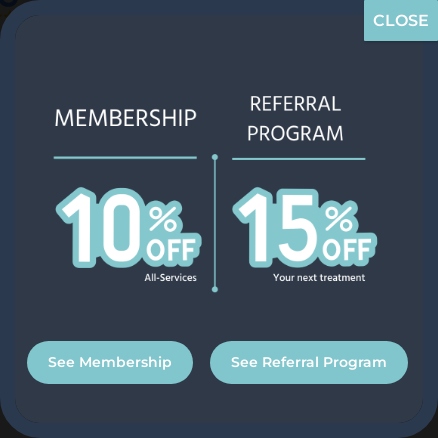What is the purpose of the buttons below each discount? Look at the image and give a one-word or short phrase answer.

To encourage engagement